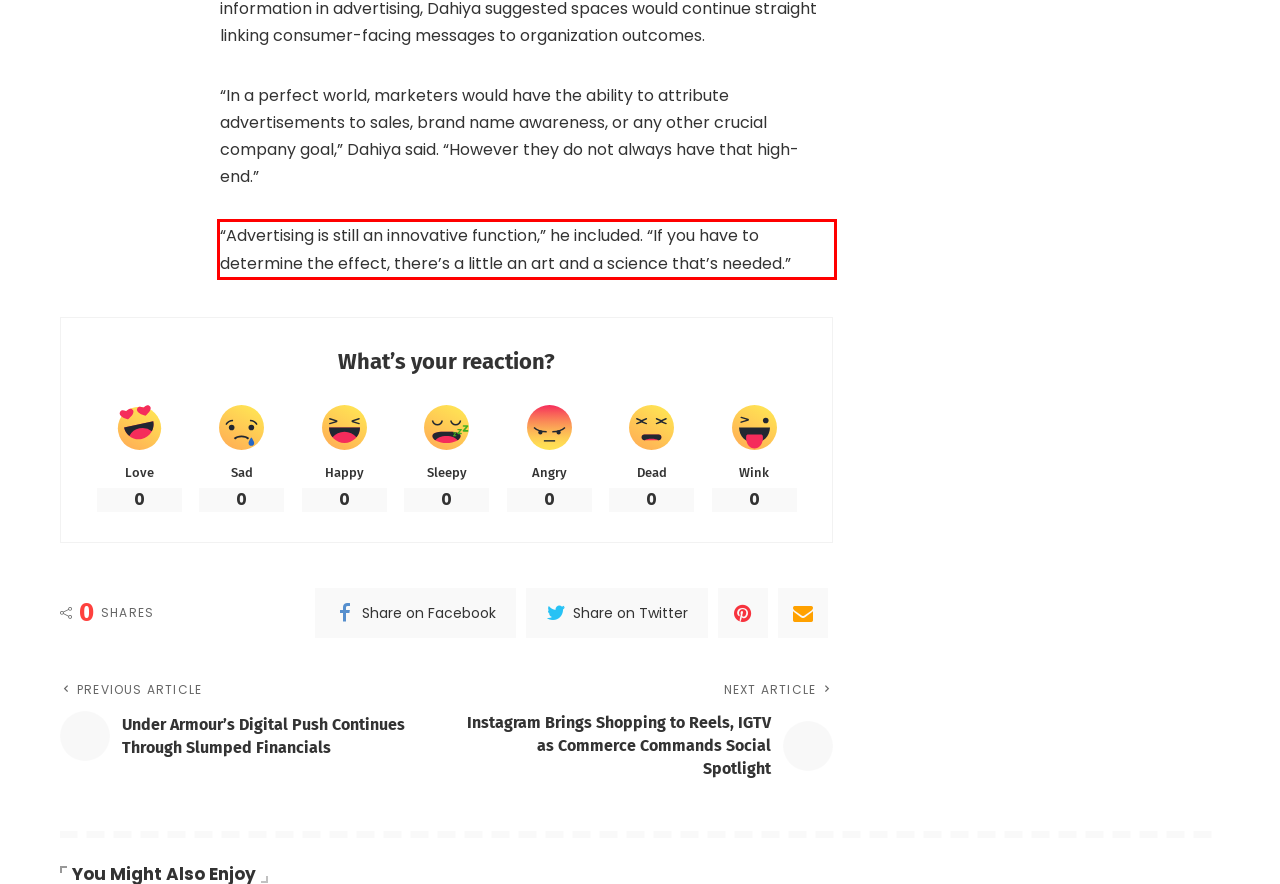Please perform OCR on the text within the red rectangle in the webpage screenshot and return the text content.

“Advertising is still an innovative function,” he included. “If you have to determine the effect, there’s a little an art and a science that’s needed.”